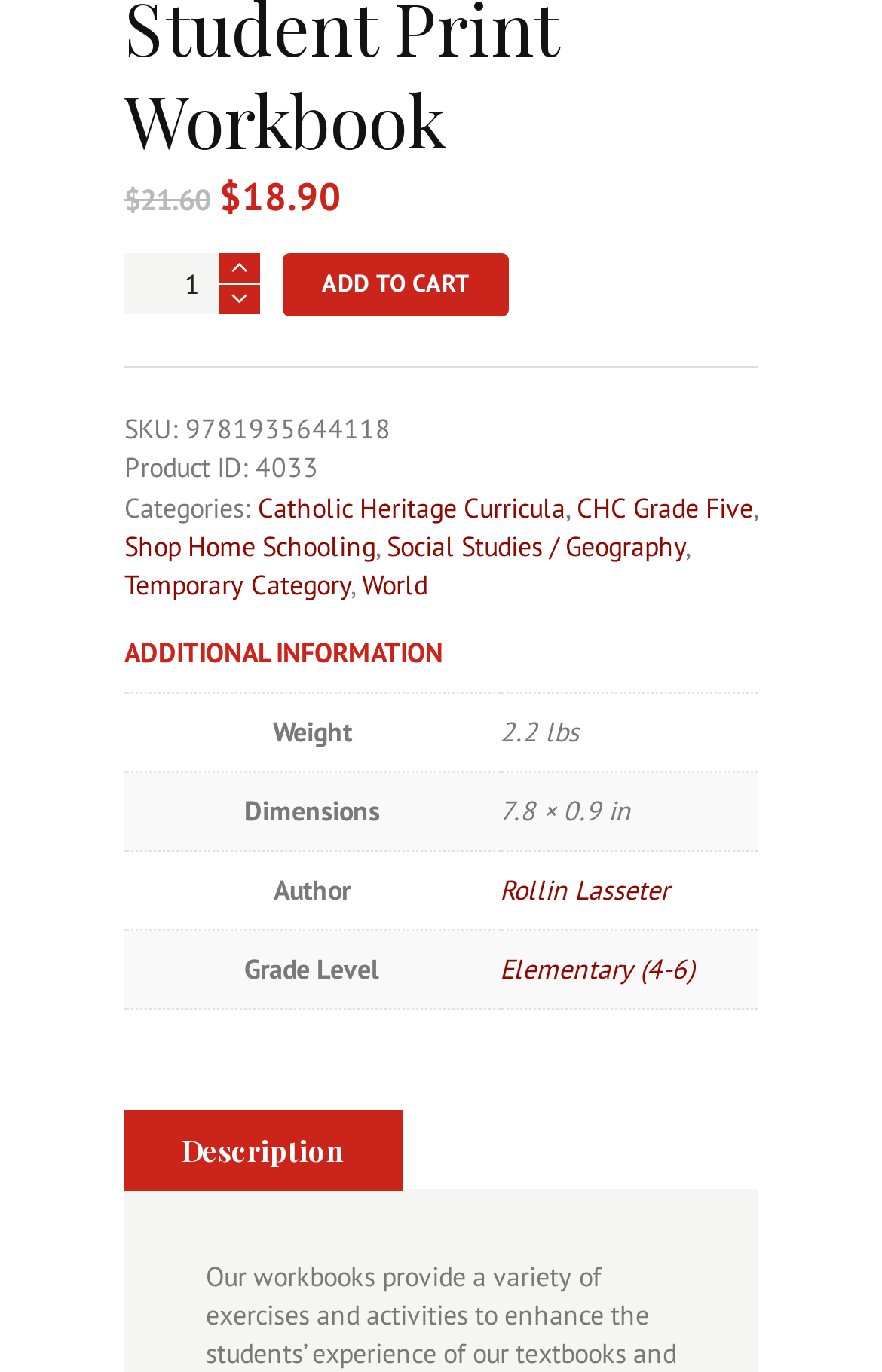Determine the bounding box coordinates of the region to click in order to accomplish the following instruction: "Visit Catholic Heritage Curricula". Provide the coordinates as four float numbers between 0 and 1, specifically [left, top, right, bottom].

[0.292, 0.357, 0.641, 0.381]